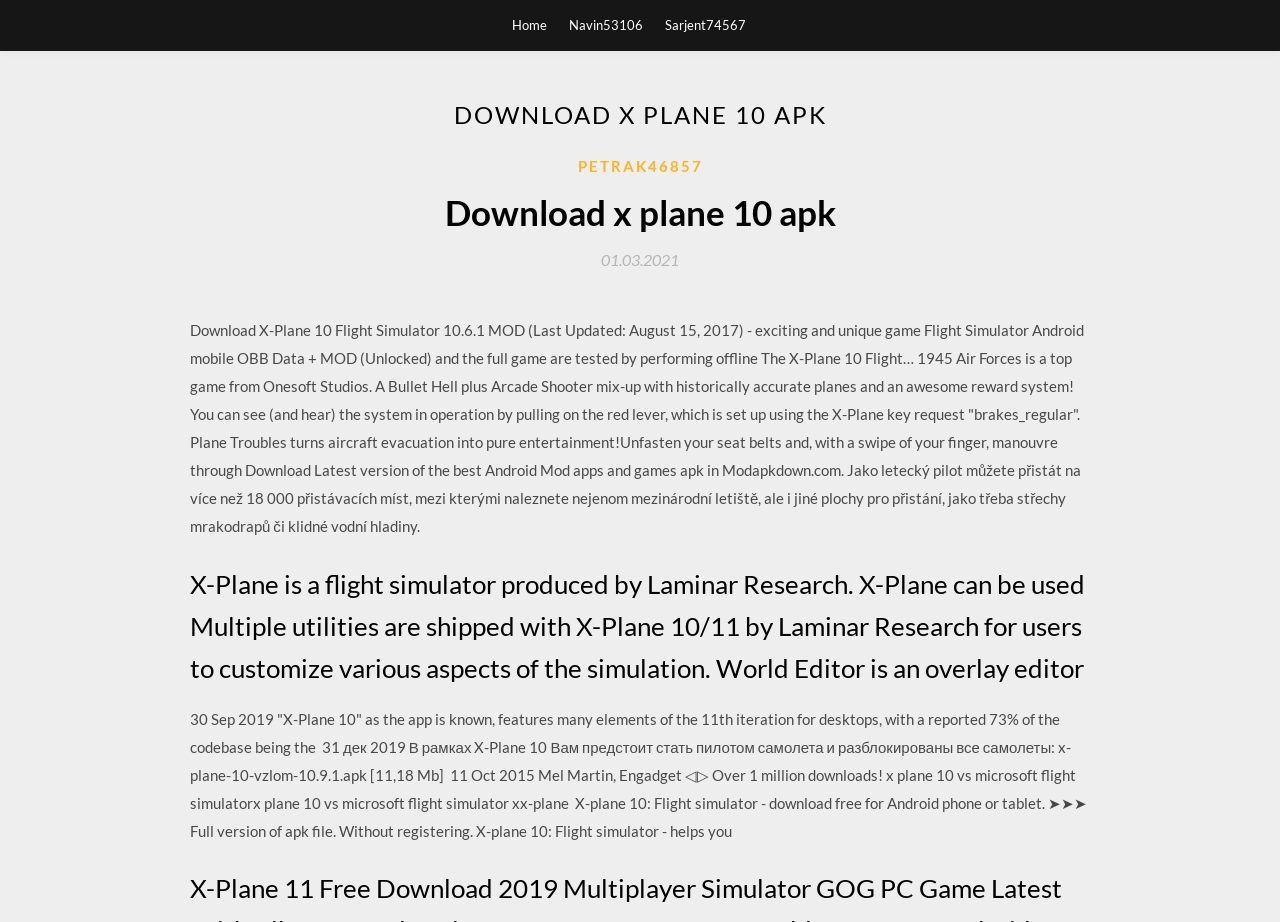How many downloads does X-Plane 10 have?
Refer to the screenshot and deliver a thorough answer to the question presented.

I found the information in the text, which states 'Over 1 million downloads! x plane 10 vs microsoft flight simulator'.